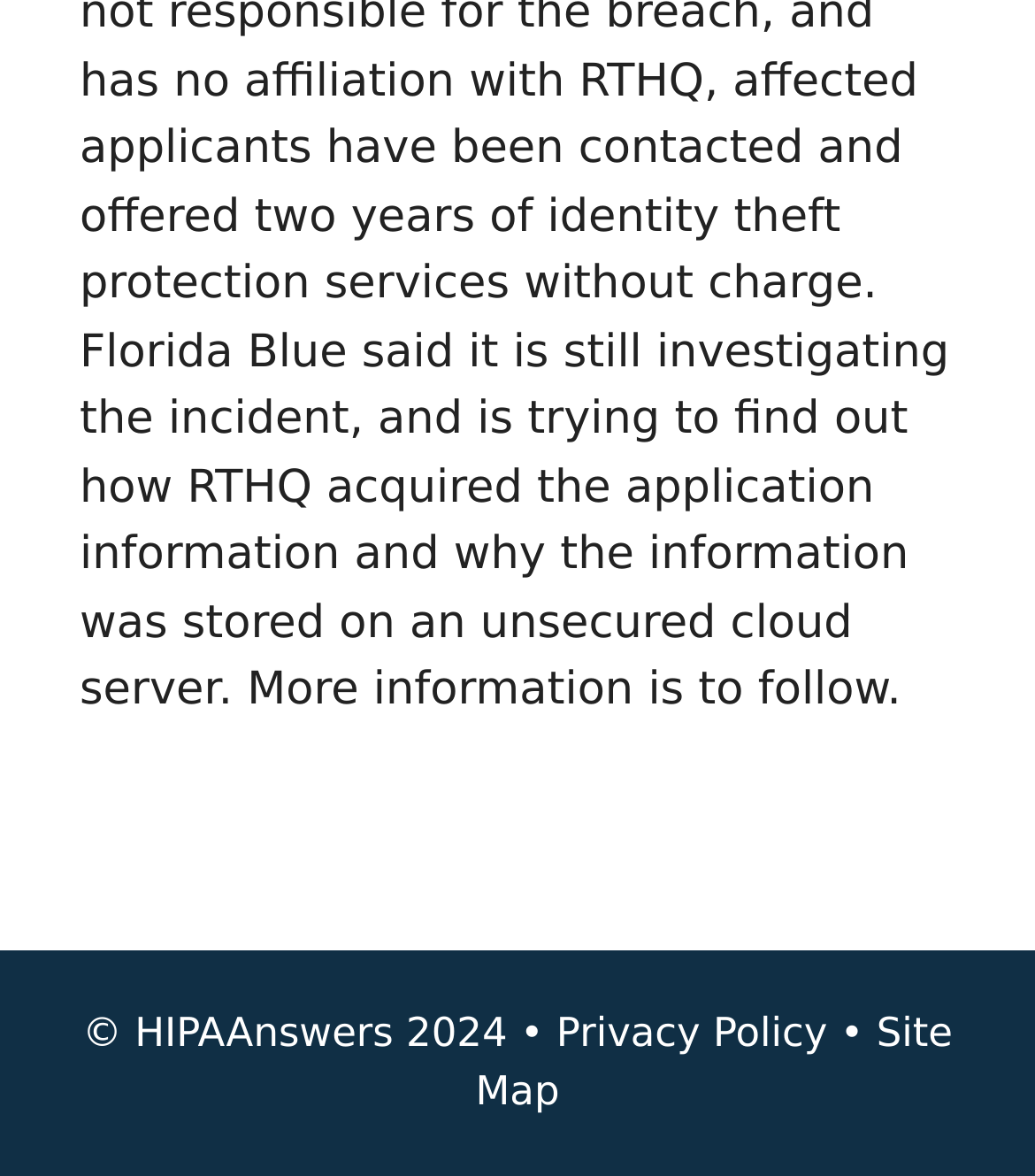Identify the bounding box coordinates for the UI element that matches this description: "Privacy Policy".

[0.537, 0.857, 0.8, 0.897]